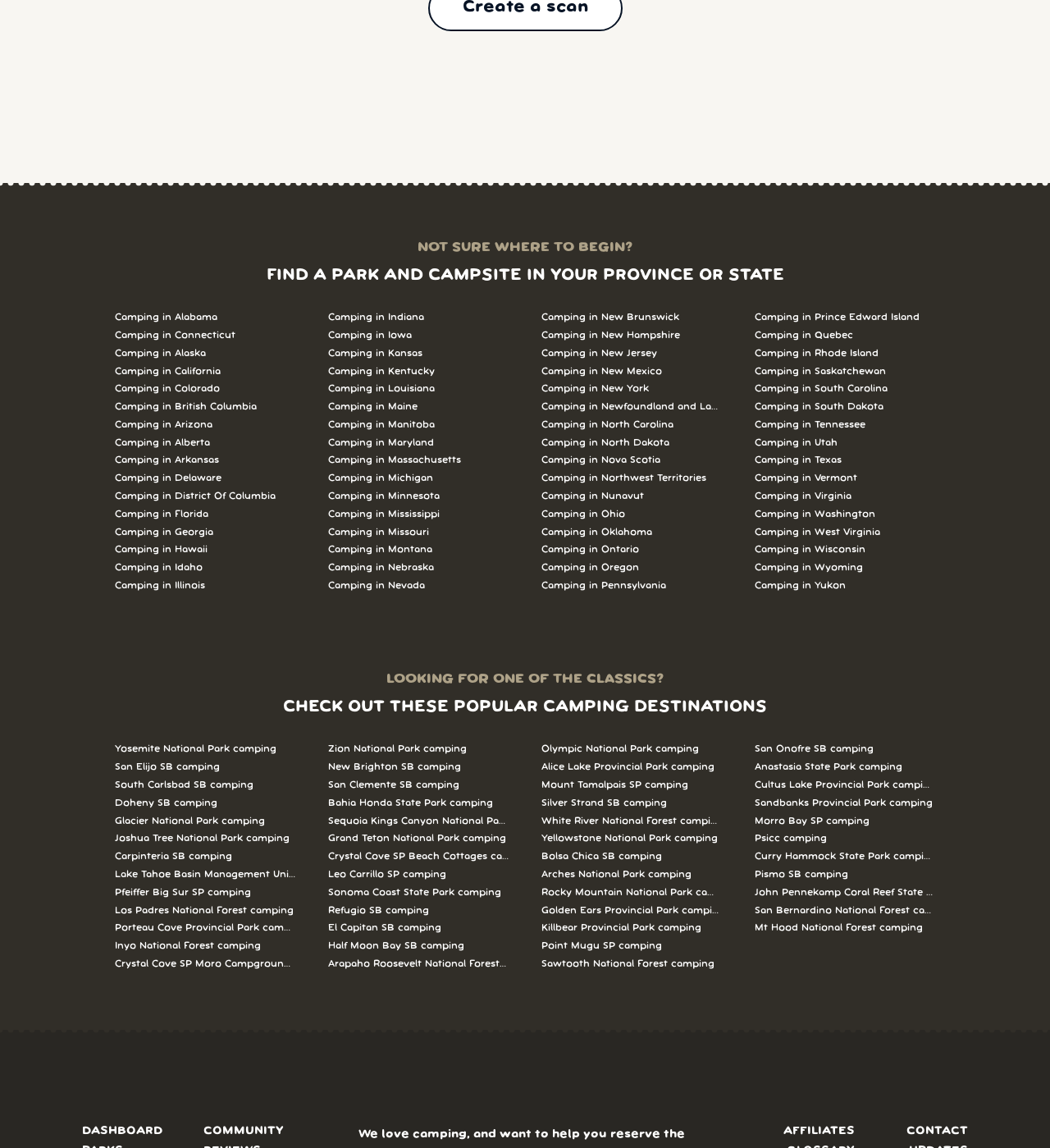What is the second heading on the webpage?
Based on the screenshot, provide your answer in one word or phrase.

FIND A PARK AND CAMPSITE IN YOUR PROVINCE OR STATE